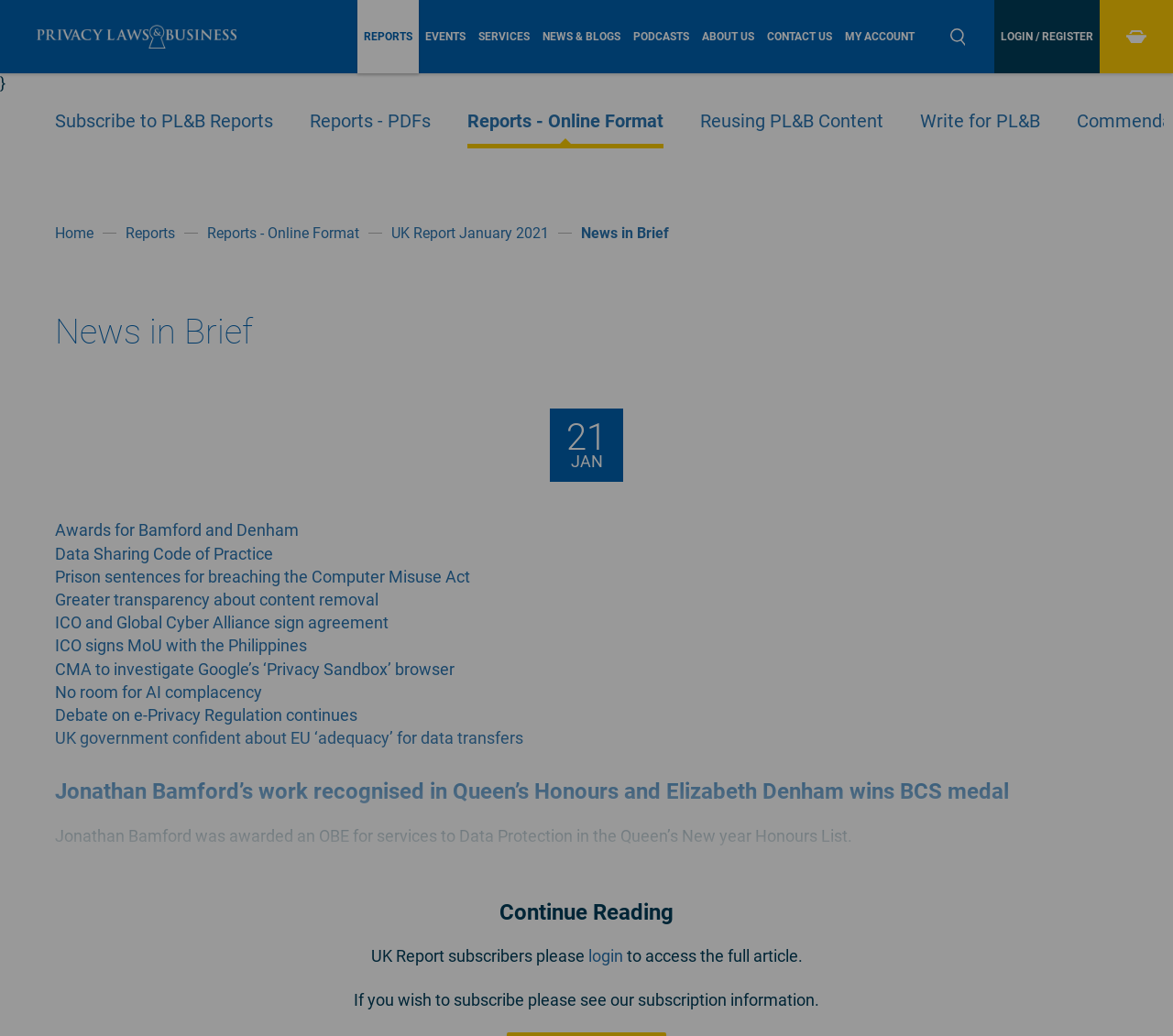Locate the bounding box coordinates of the element that should be clicked to execute the following instruction: "Click on the 'login' button".

[0.501, 0.914, 0.531, 0.932]